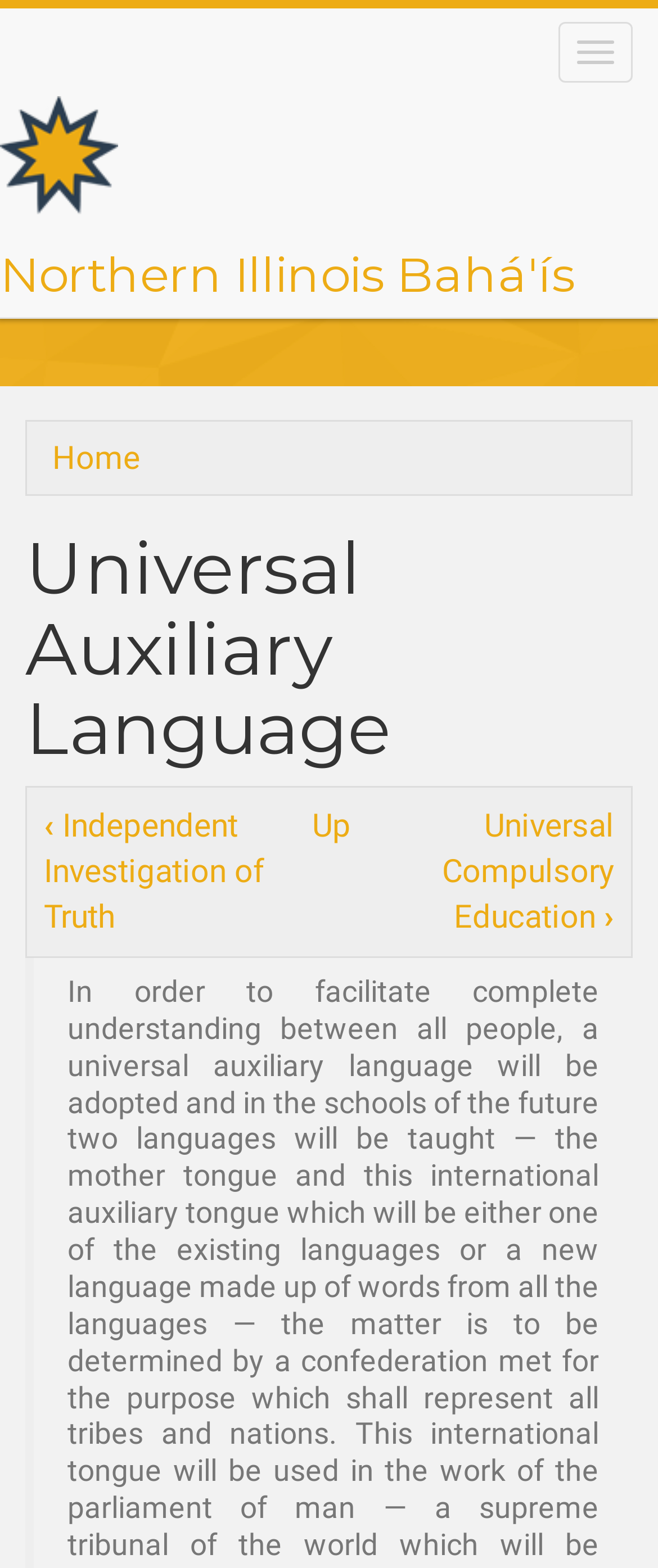What is the name of the organization?
Examine the webpage screenshot and provide an in-depth answer to the question.

I found the answer by looking at the heading element with the text 'Northern Illinois Bahá'ís' which is a child element of the group element with the bounding box coordinates [0.0, 0.137, 0.874, 0.203]. This suggests that the organization's name is 'Northern Illinois Bahá'ís'.